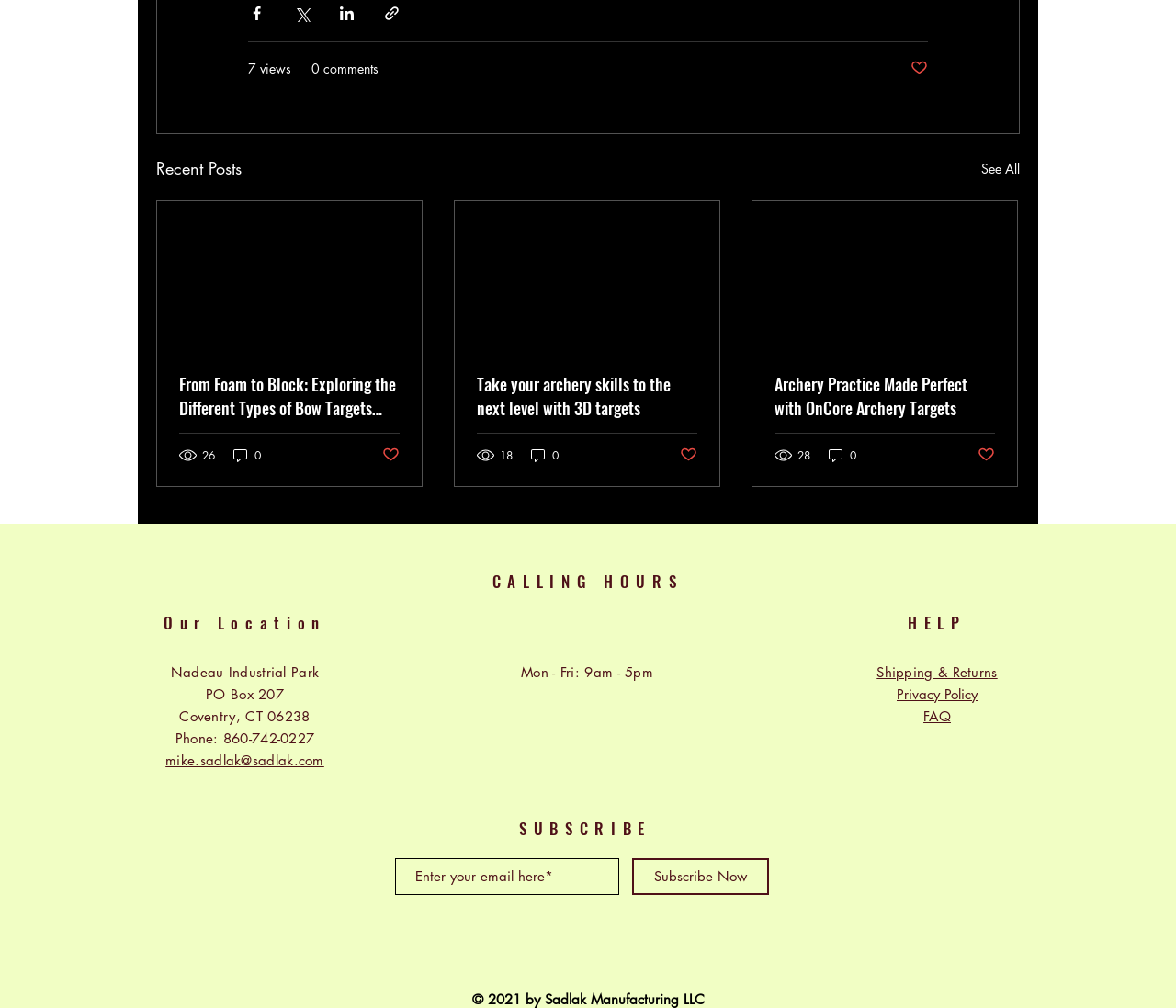Please find and report the bounding box coordinates of the element to click in order to perform the following action: "Visit the Facebook page". The coordinates should be expressed as four float numbers between 0 and 1, in the format [left, top, right, bottom].

[0.445, 0.928, 0.464, 0.95]